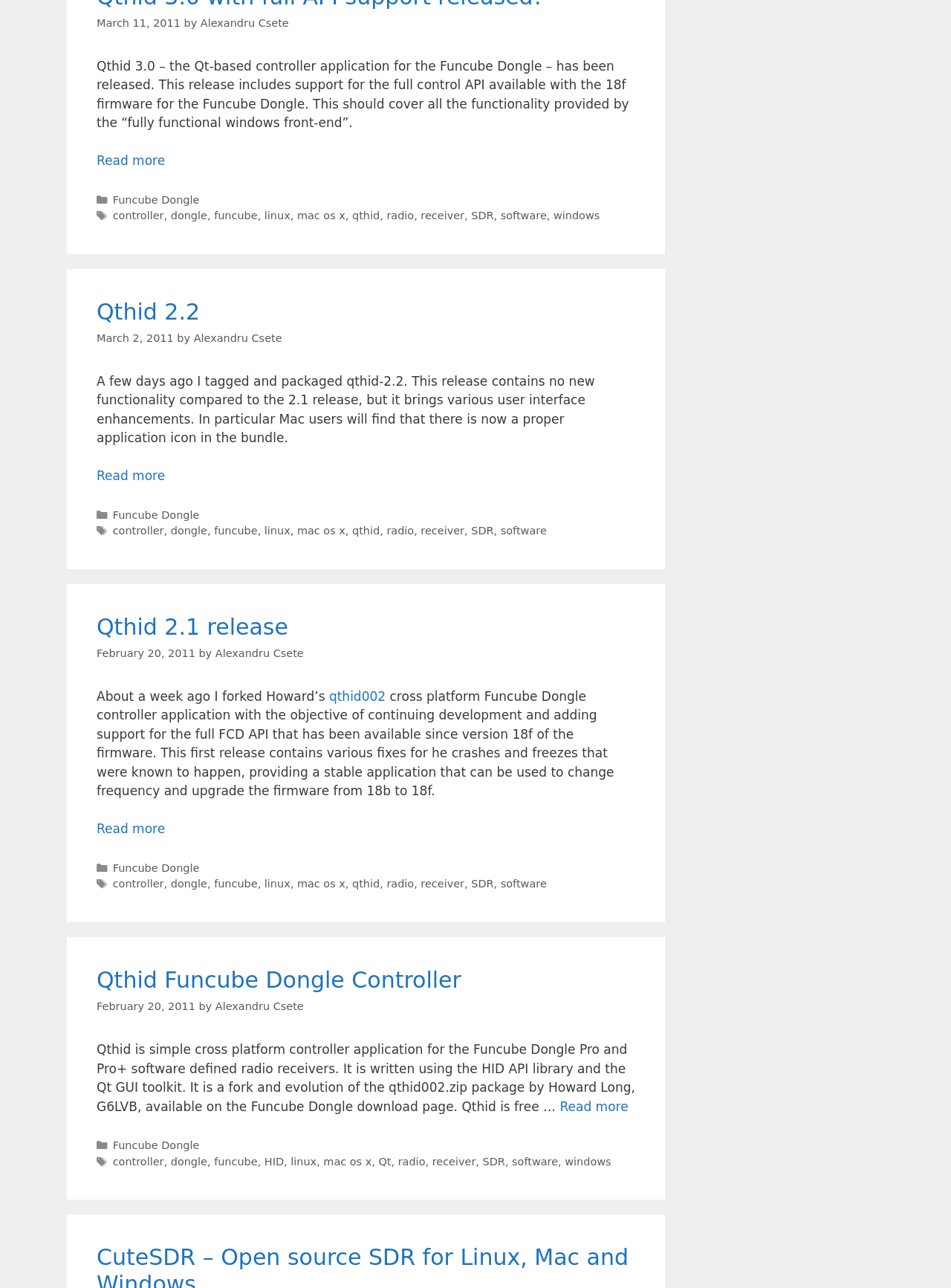Kindly determine the bounding box coordinates of the area that needs to be clicked to fulfill this instruction: "Follow the link to Funcube Dongle".

[0.118, 0.15, 0.21, 0.16]